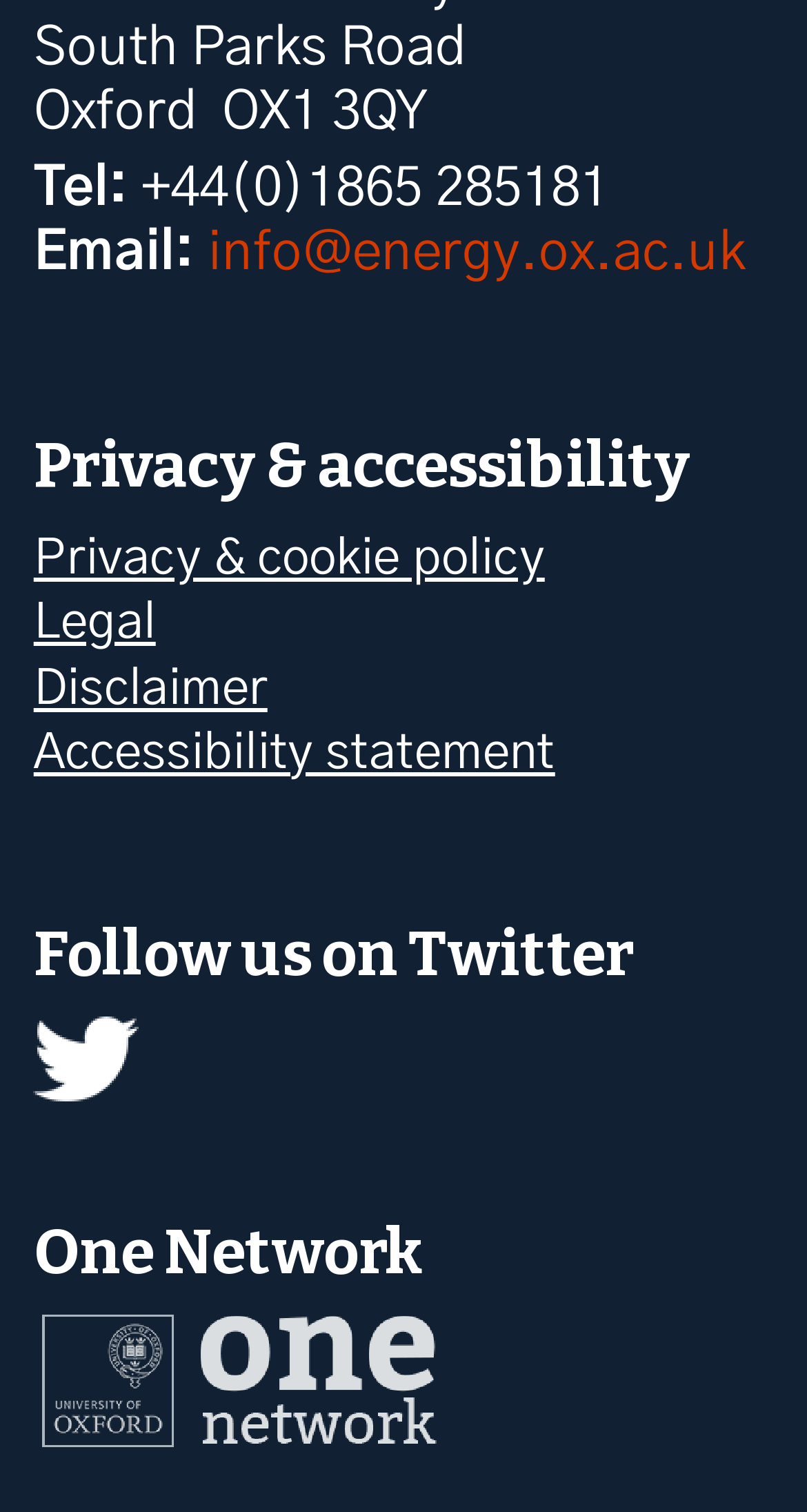What is the name of the network that the webpage links to?
Refer to the image and provide a detailed answer to the question.

I found the name of the network by looking at the link element at the bottom of the webpage, which is labeled 'Go to the One Network'.